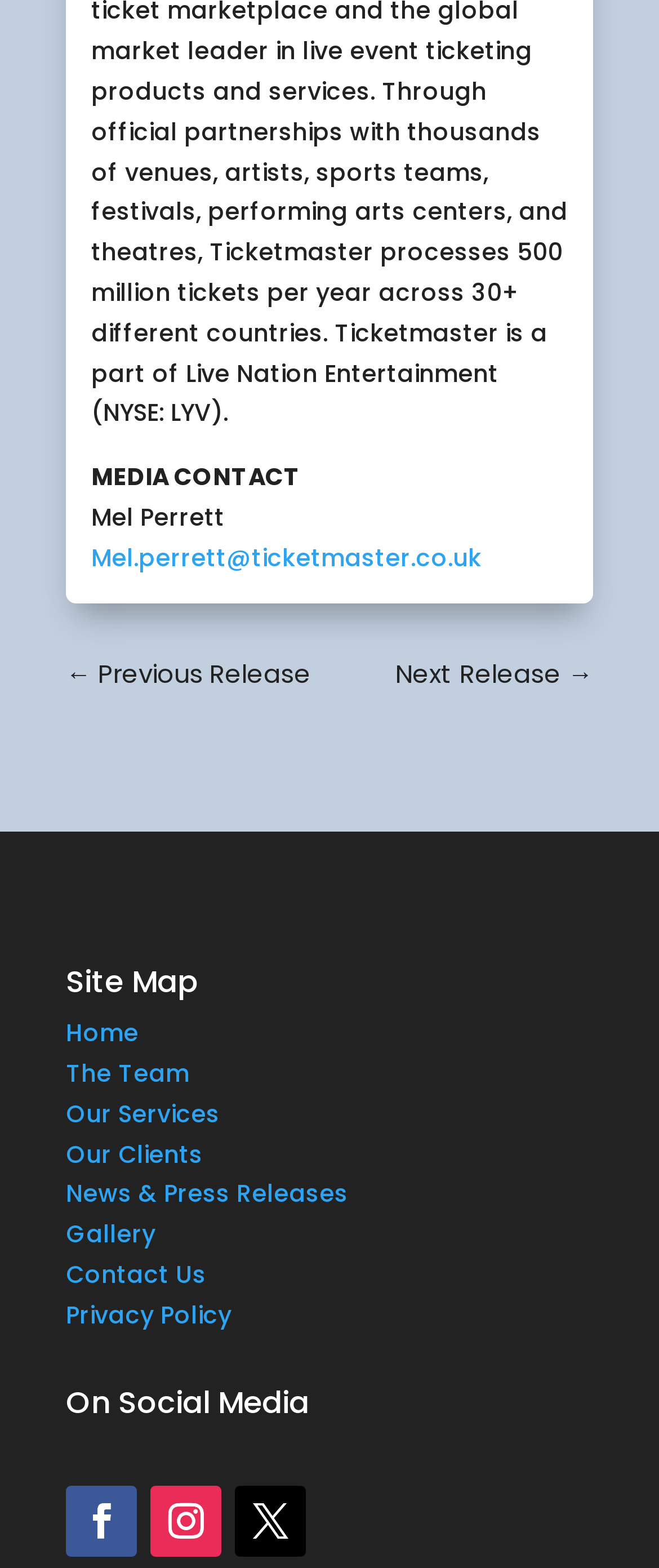Based on the image, provide a detailed and complete answer to the question: 
How many social media links are there?

At the bottom of the webpage, there is a section titled 'On Social Media' with three social media links, represented by icons, which are Facebook, Twitter, and Instagram.